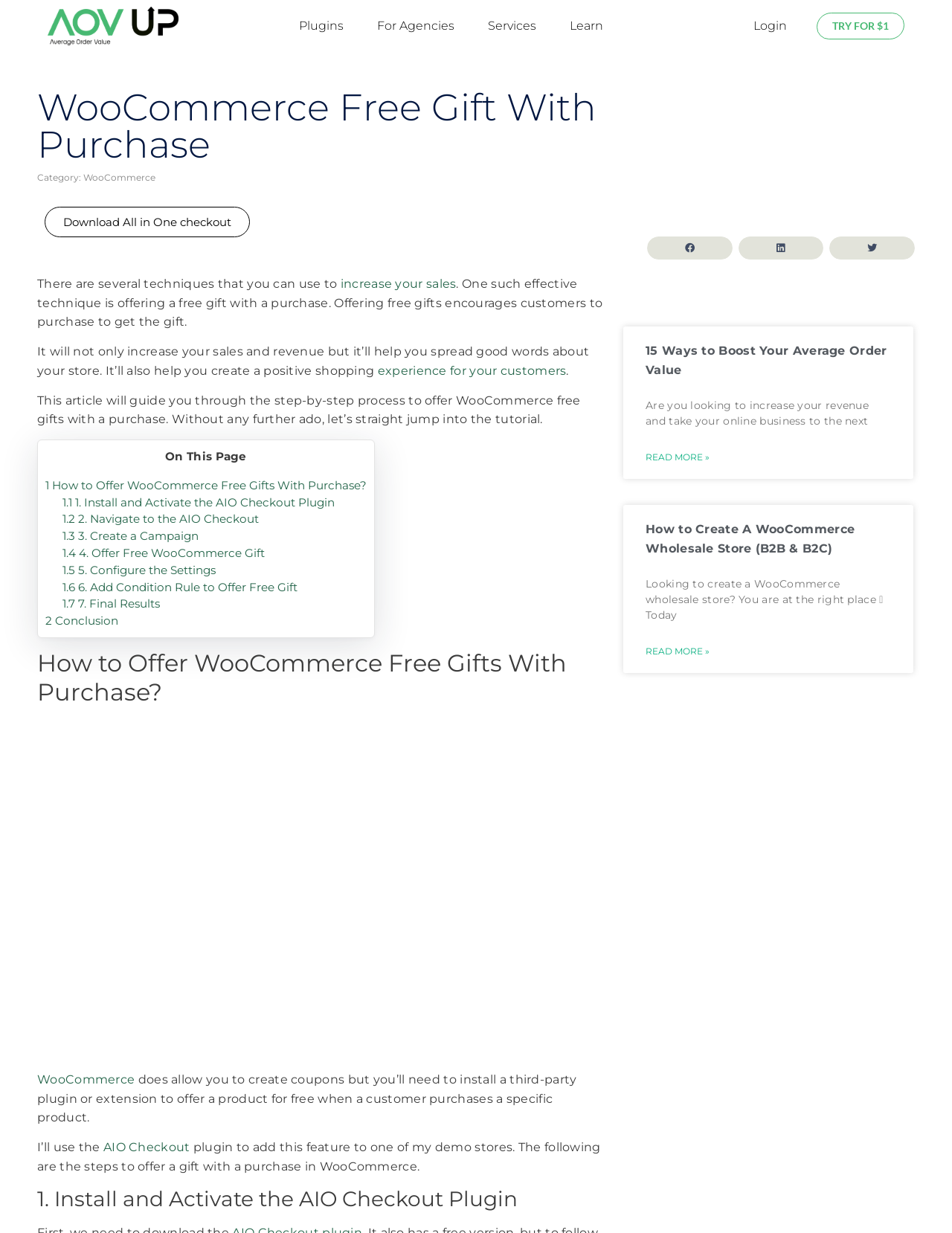Describe all the key features and sections of the webpage thoroughly.

This webpage is about WooCommerce free gifts with a purchase, specifically guiding users through the step-by-step process of offering such gifts. At the top, there are several links to different sections of the website, including "Plugins", "For Agencies", "Services", "Learn", and "Login". On the right side, there is a prominent call-to-action button "TRY FOR $1".

Below the top navigation, there is a heading "WooCommerce Free Gift With Purchase" followed by a brief introduction to the concept of offering free gifts to increase sales and revenue. The introduction is divided into three paragraphs, with links to related topics such as "increase your sales" and "experience for your customers".

On the left side, there is a table of contents with links to different sections of the tutorial, including "How to Offer WooCommerce Free Gifts With Purchase", "1. Install and Activate the AIO Checkout Plugin", and "2. Conclusion". Below the table of contents, there is a heading "How to Offer WooCommerce Free Gifts With Purchase" followed by a figure, which is likely an image or a video.

The main content of the webpage is divided into several sections, each with a heading and a brief description. The sections include "1. Install and Activate the AIO Checkout Plugin", "1.1 1. Install and Activate the AIO Checkout Plugin", and so on. Each section has a link to a more detailed tutorial.

On the right side, there are two articles with links to related topics, including "15 Ways to Boost Your Average Order Value" and "How to Create A WooCommerce Wholesale Store (B2B & B2C)". Each article has a brief summary and a "Read more" link.

At the bottom of the webpage, there are several links to WooCommerce and AIO Checkout, as well as a brief description of how to use the AIO Checkout plugin to offer free gifts with a purchase.